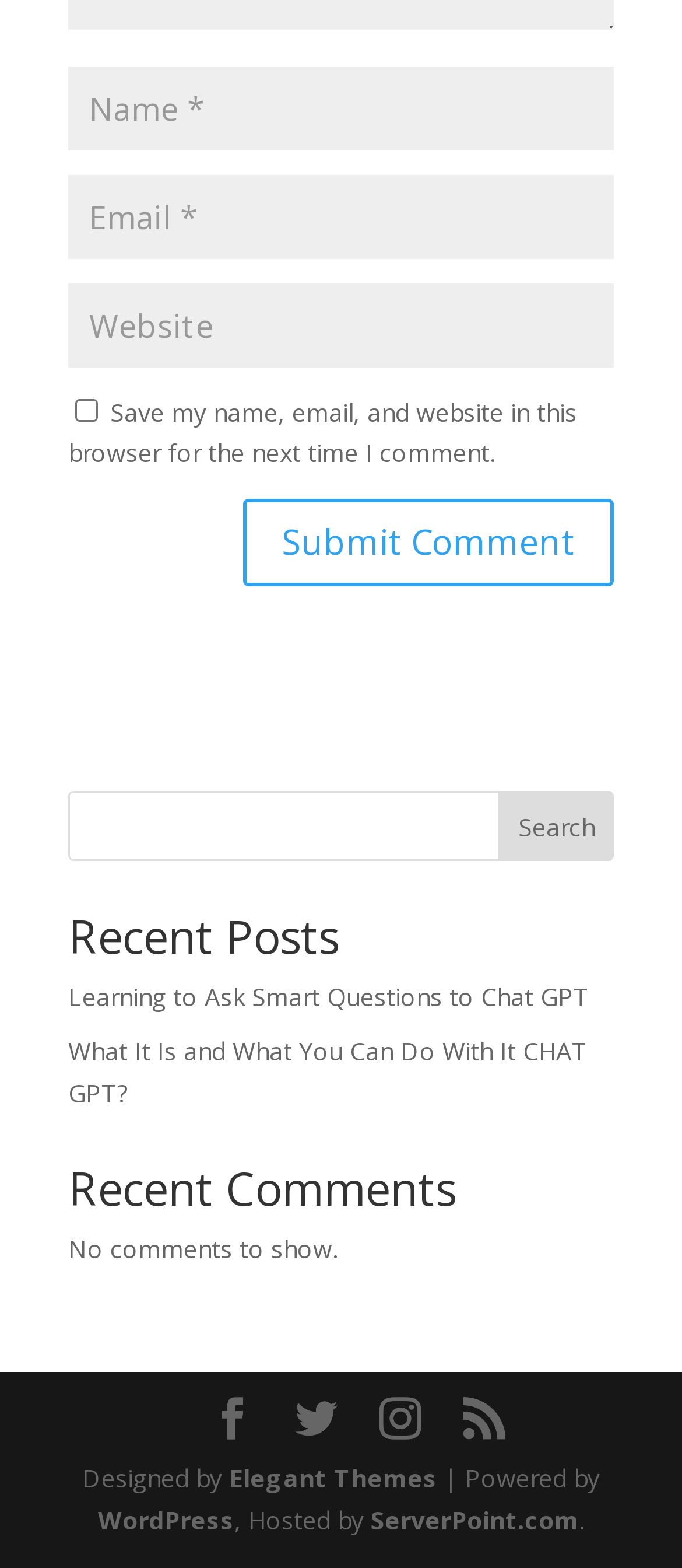Locate the bounding box coordinates of the area to click to fulfill this instruction: "Search for something". The bounding box should be presented as four float numbers between 0 and 1, in the order [left, top, right, bottom].

[0.1, 0.505, 0.9, 0.549]